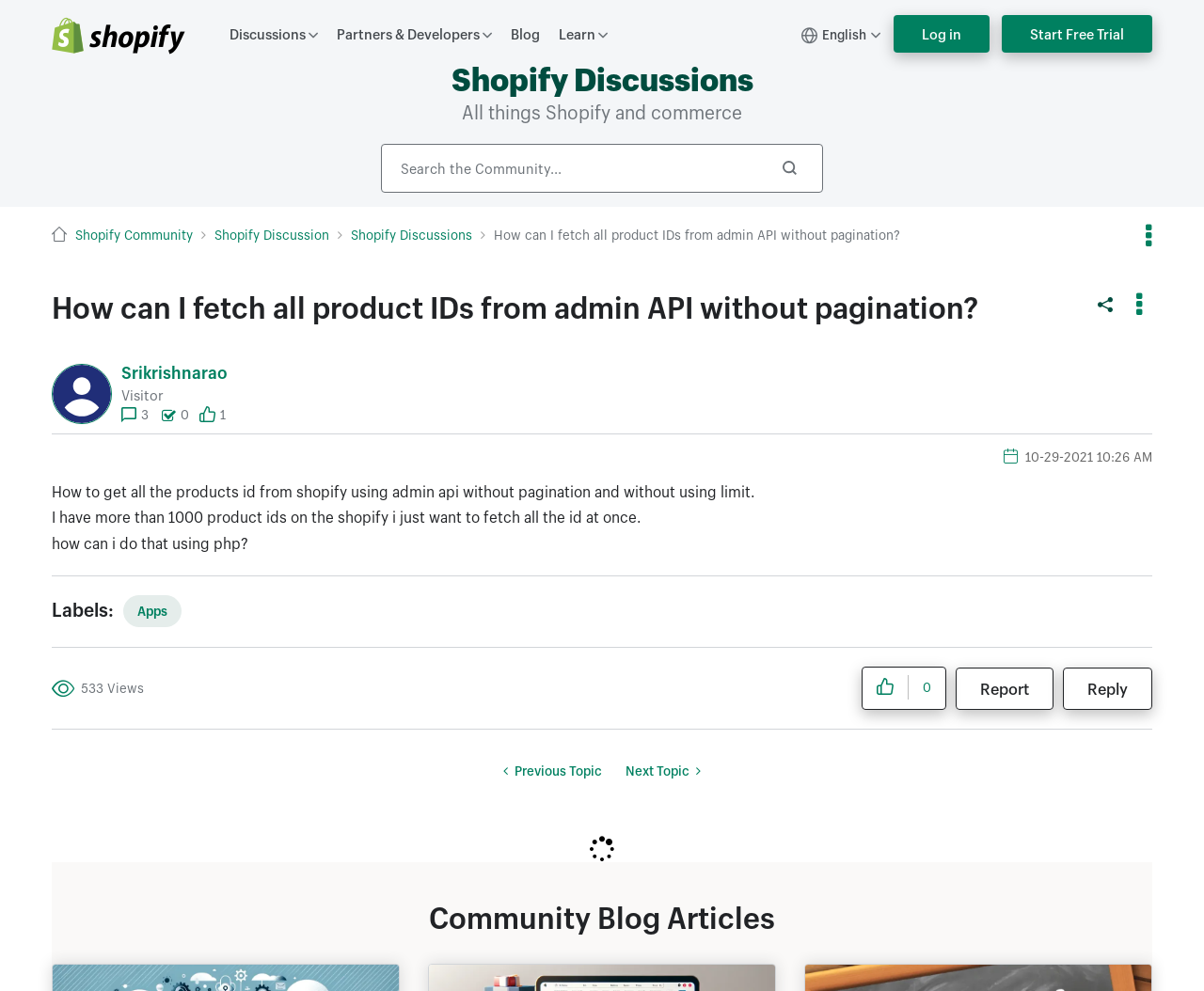Please identify the bounding box coordinates of the area I need to click to accomplish the following instruction: "View the profile of srikrishnarao".

[0.101, 0.368, 0.189, 0.386]